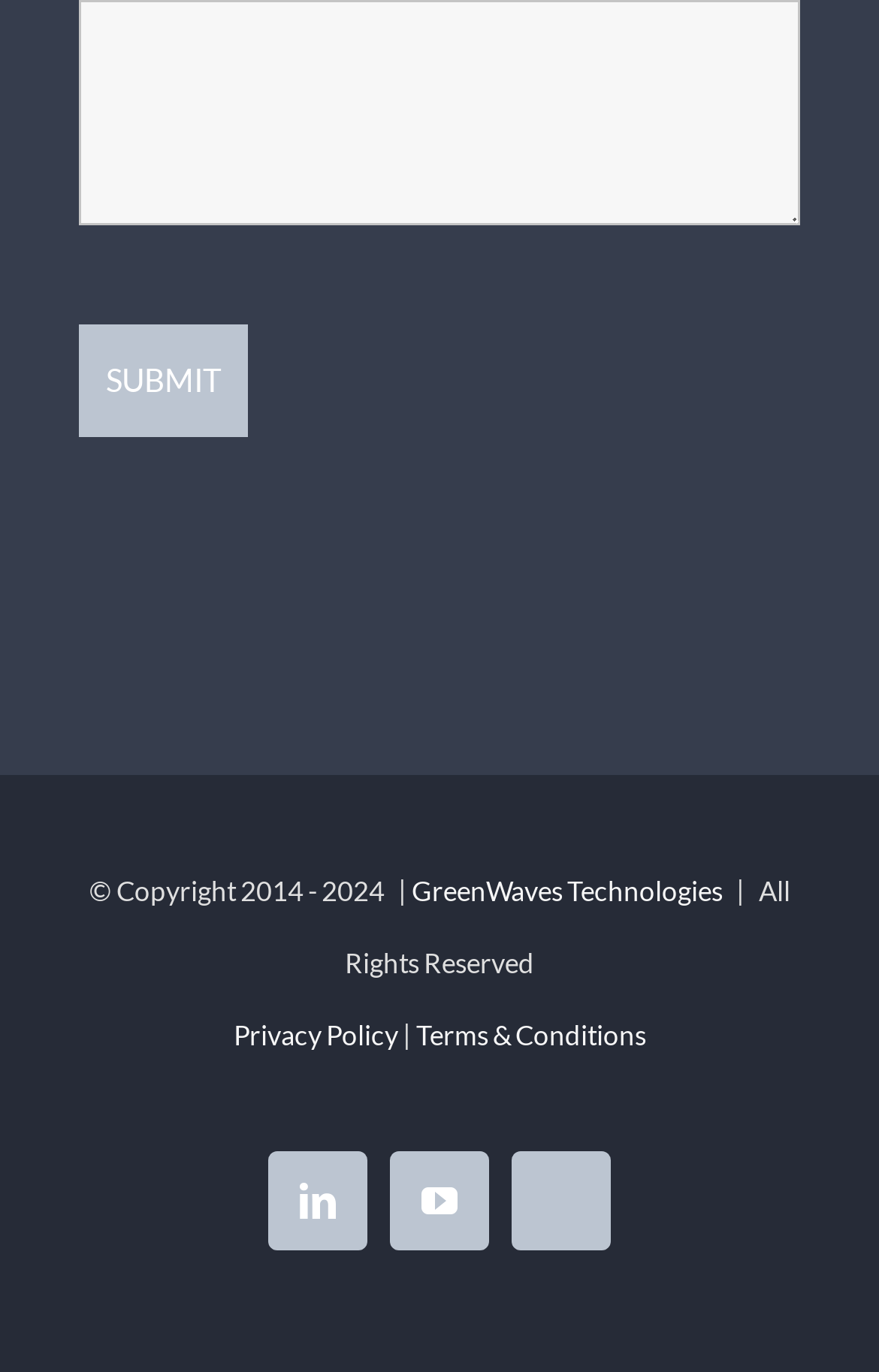Use a single word or phrase to answer the question: 
What is the purpose of the 'SUBMIT' button?

Unknown